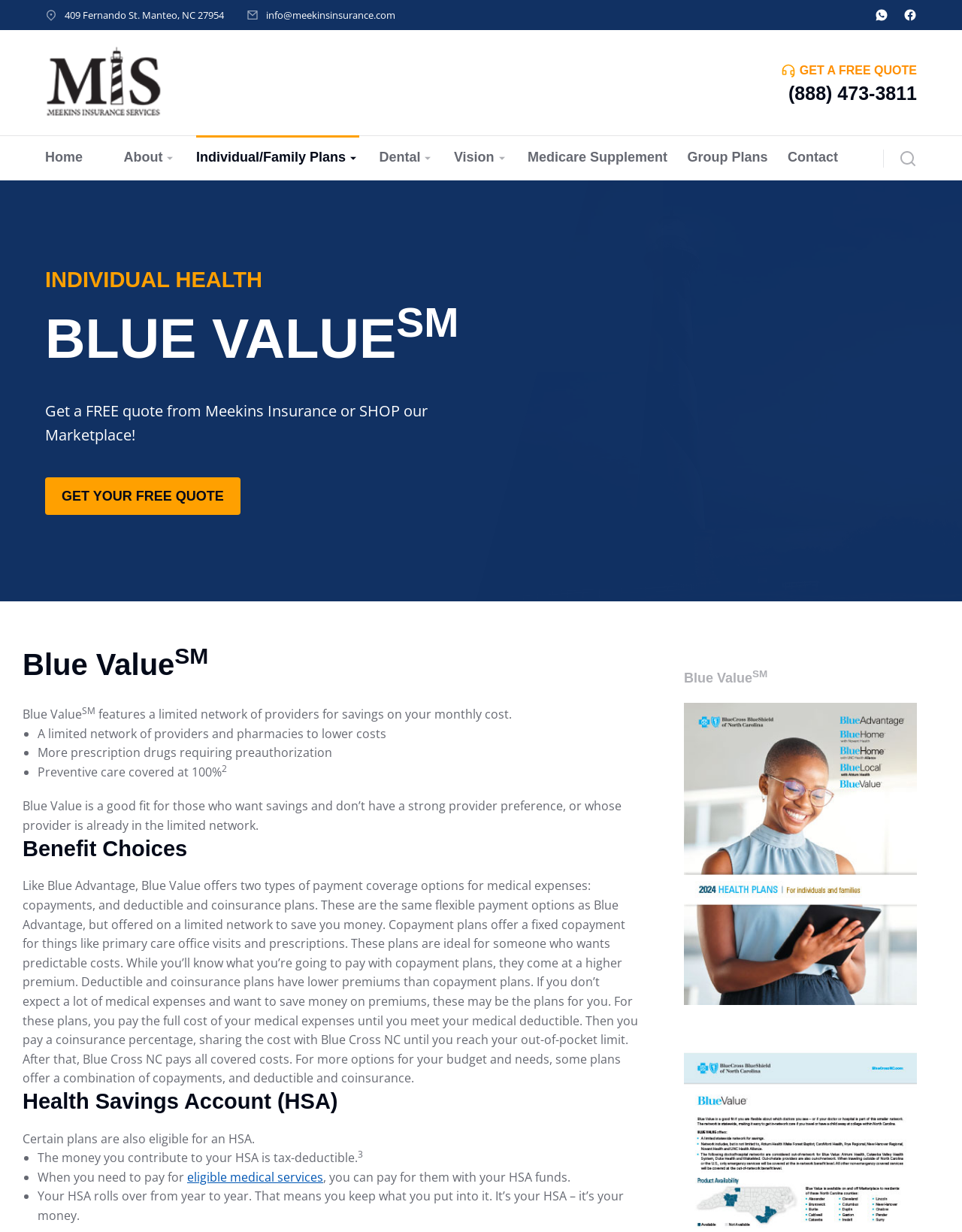Provide your answer in one word or a succinct phrase for the question: 
What is the purpose of Blue ValueSM?

Savings on monthly cost